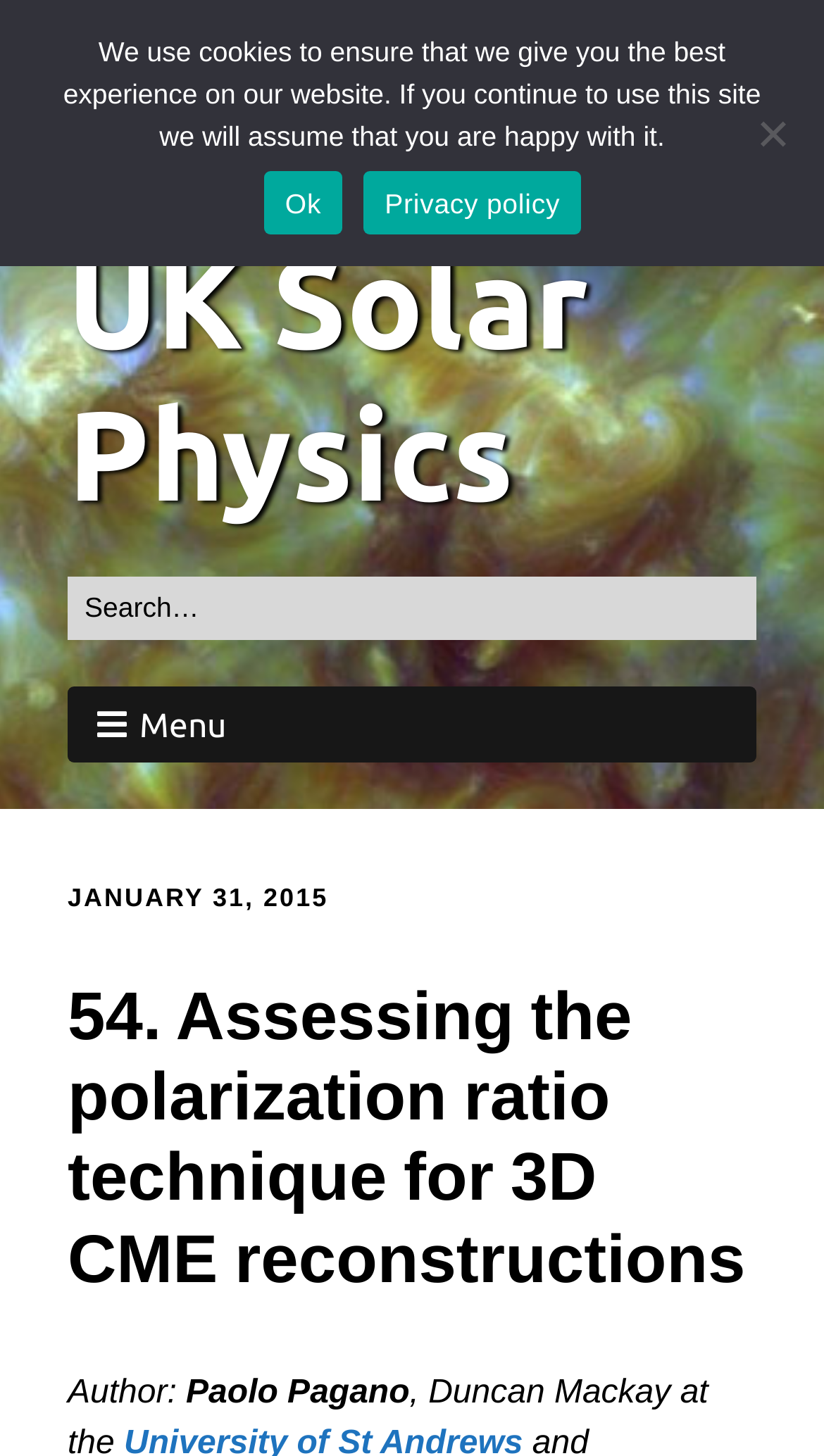Determine the bounding box coordinates of the region to click in order to accomplish the following instruction: "Read the article". Provide the coordinates as four float numbers between 0 and 1, specifically [left, top, right, bottom].

[0.082, 0.67, 0.918, 0.893]